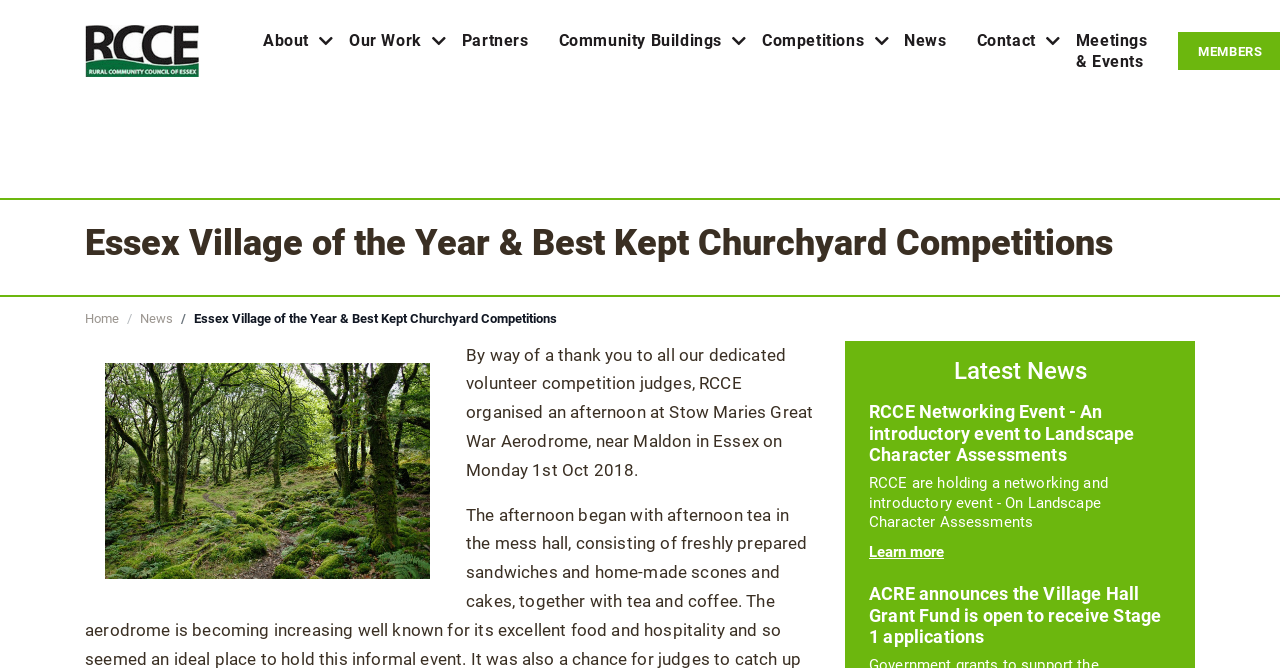Find the bounding box coordinates for the area that should be clicked to accomplish the instruction: "View Home page".

[0.066, 0.463, 0.093, 0.492]